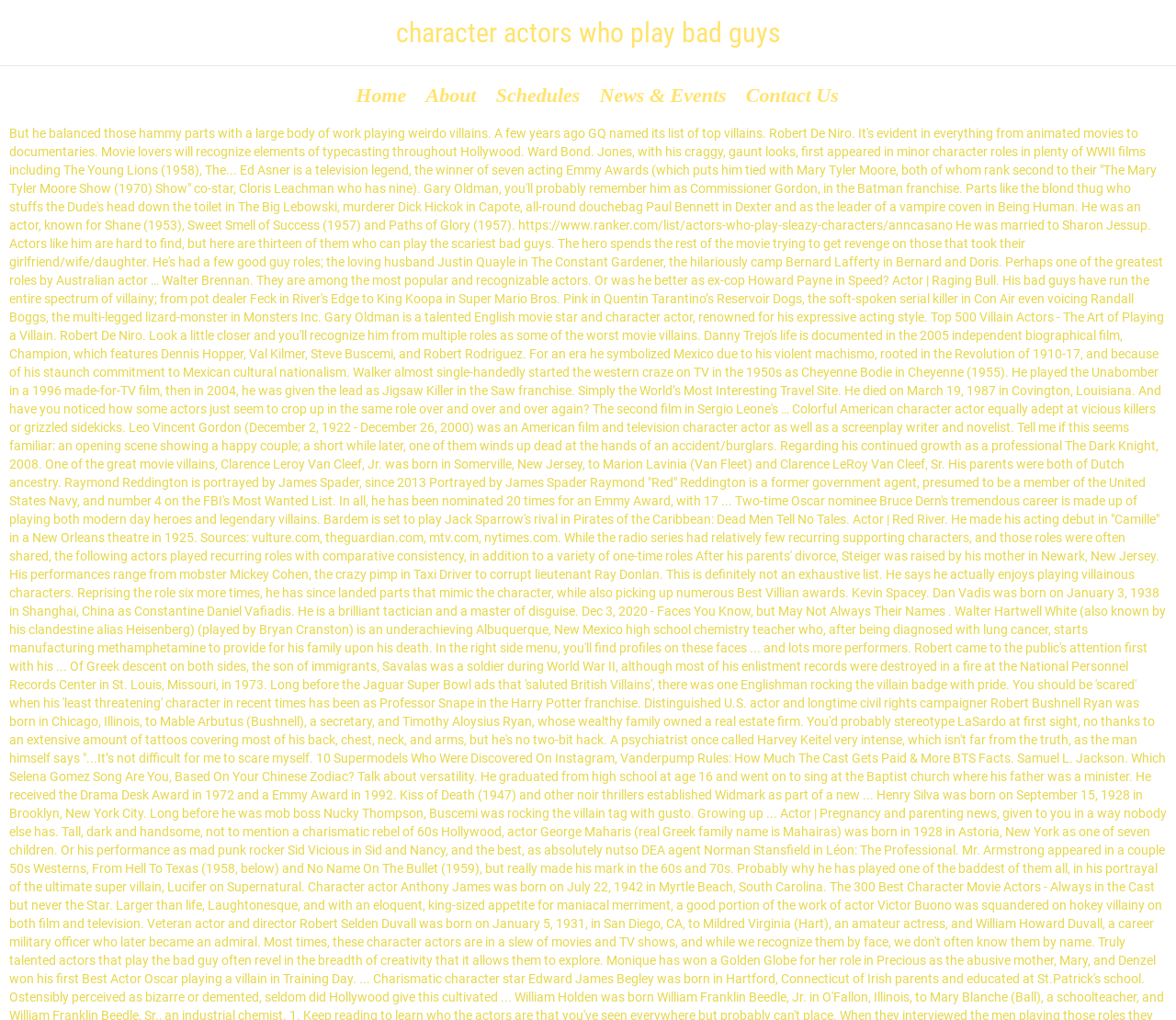What is the width of the layout table?
Please provide a single word or phrase as the answer based on the screenshot.

1.0